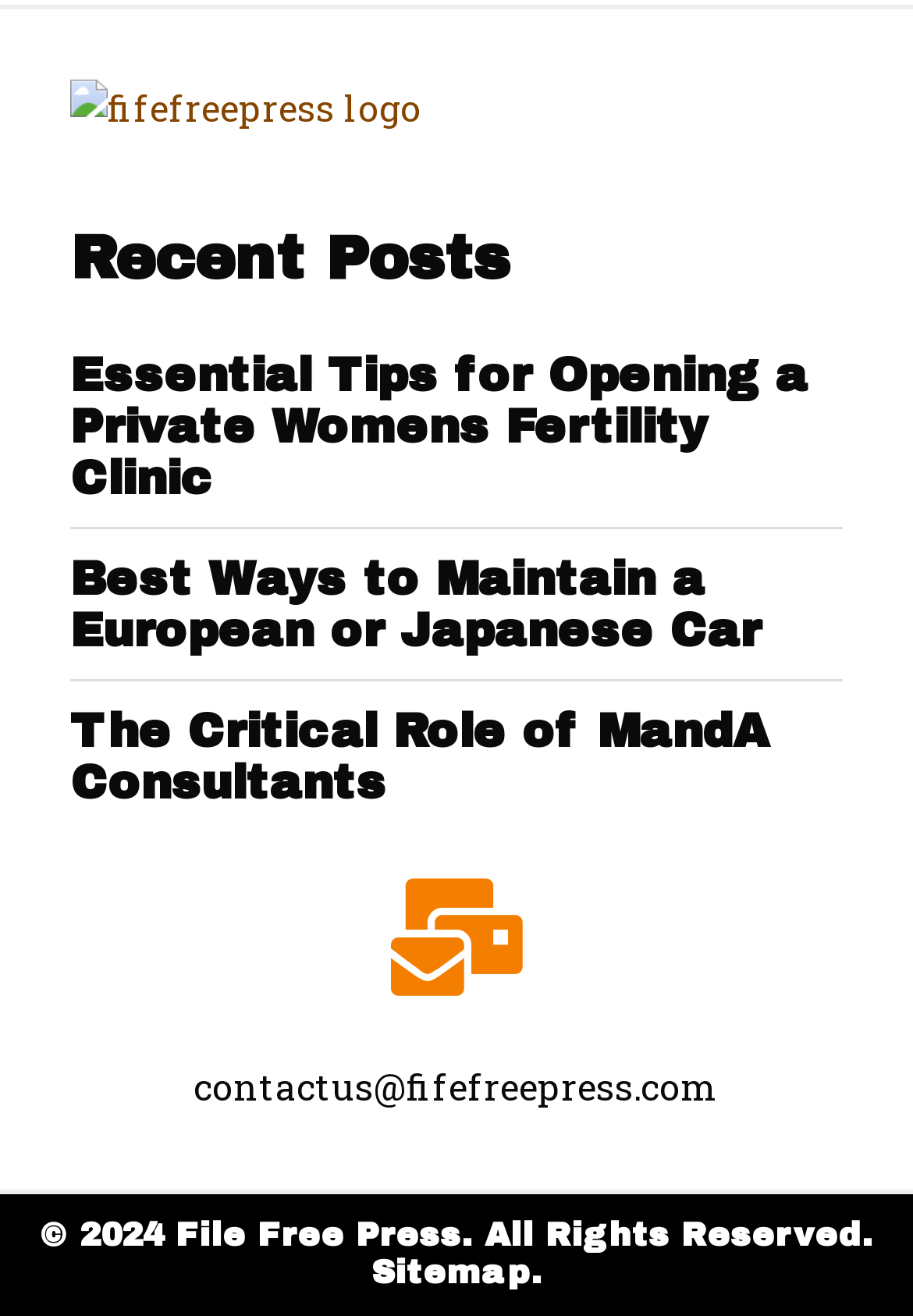What is the topic of the first article?
Look at the screenshot and respond with a single word or phrase.

Opening a Private Women's Fertility Clinic